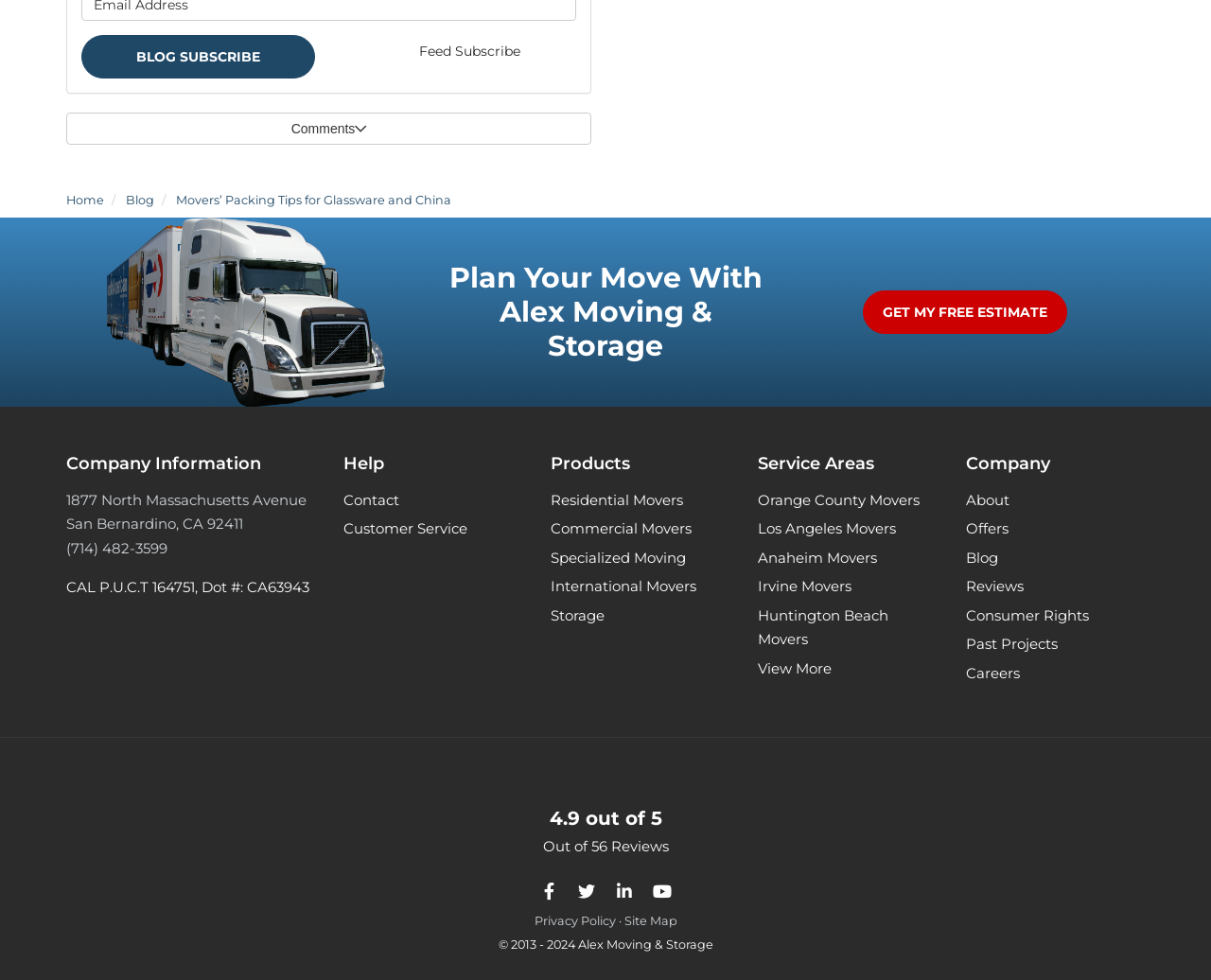What is the company name?
Kindly give a detailed and elaborate answer to the question.

The company name can be found in the image element with the text 'Alex Moving & Storage' at the top of the webpage.